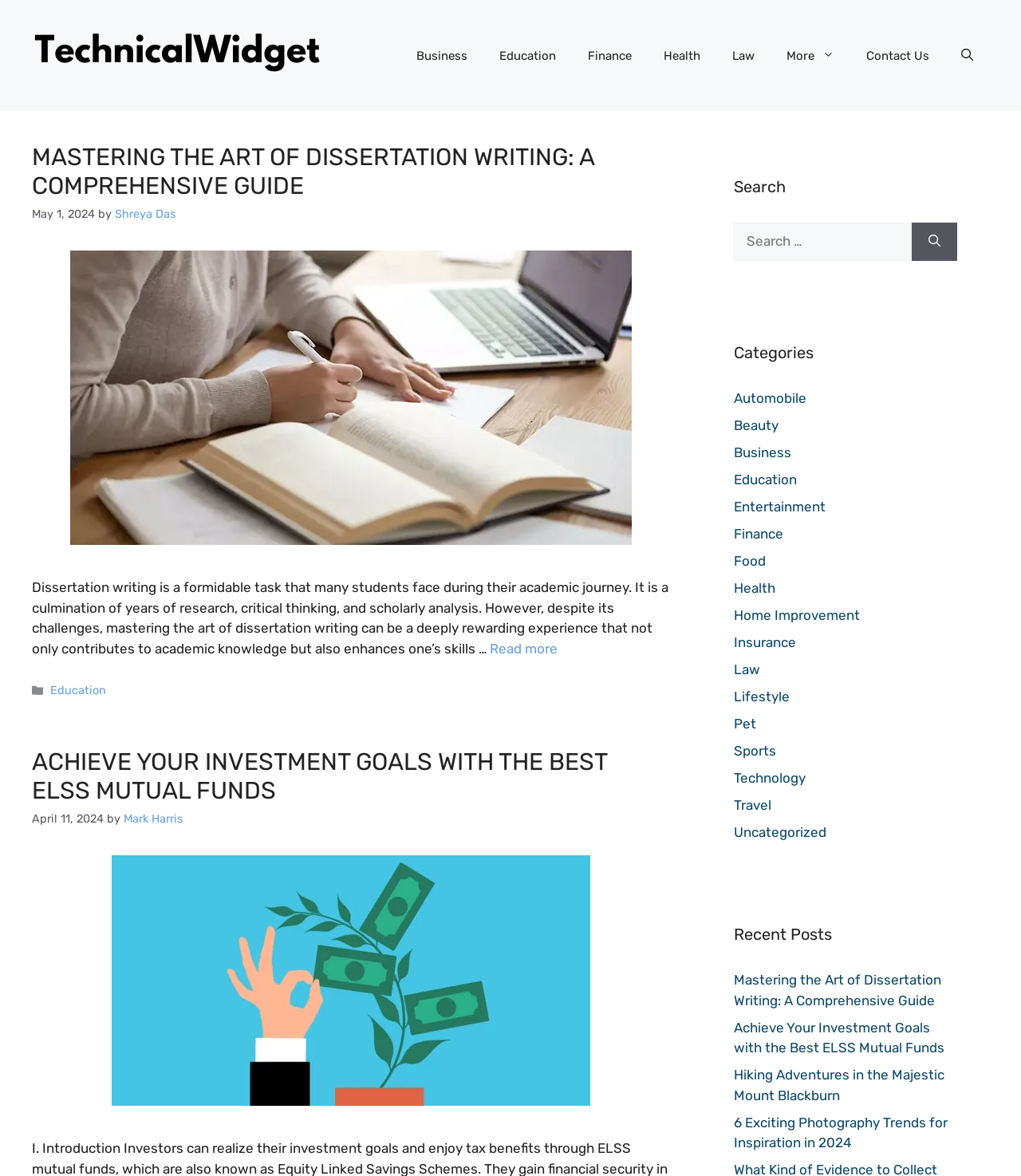What is the purpose of the button 'Open search'?
Based on the image content, provide your answer in one word or a short phrase.

To open search